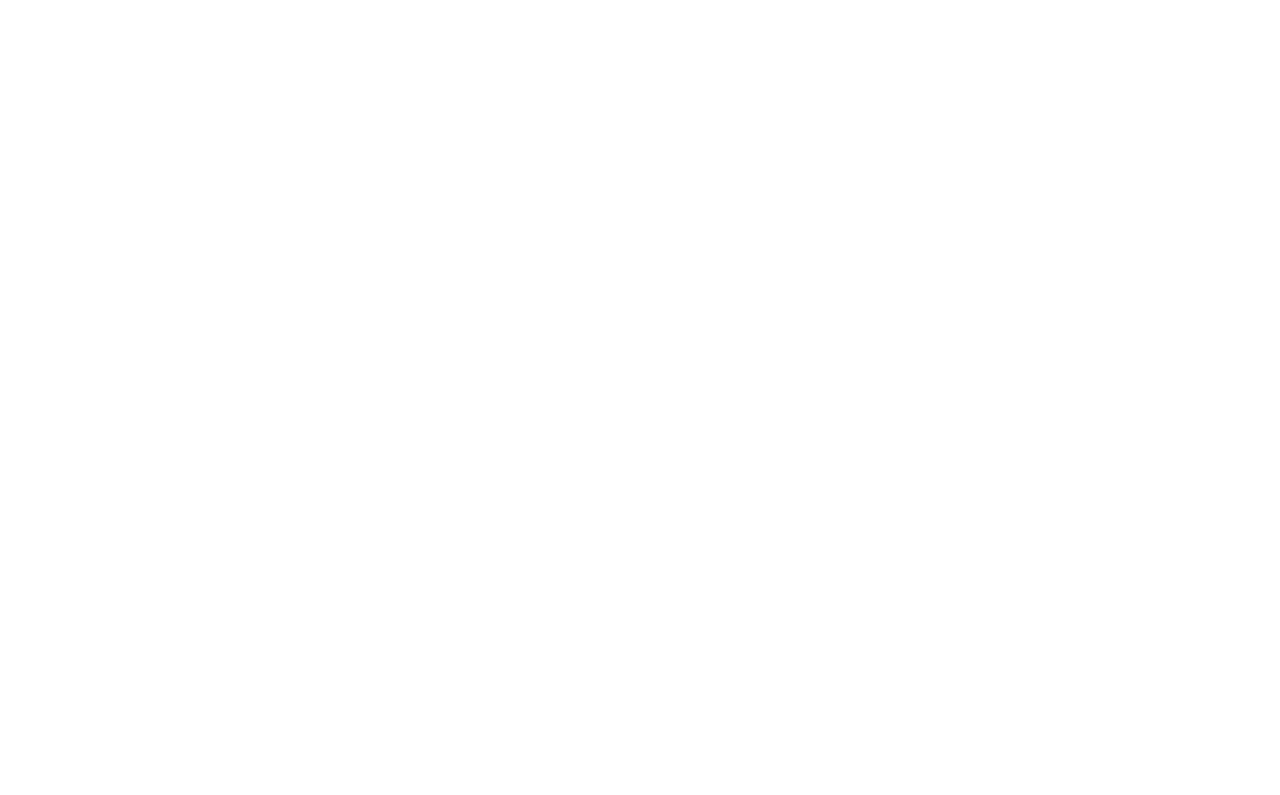Determine which piece of text is the heading of the webpage and provide it.

Elevate Your Home’s Ambiance With the Right Kind of Lighting for Each Room